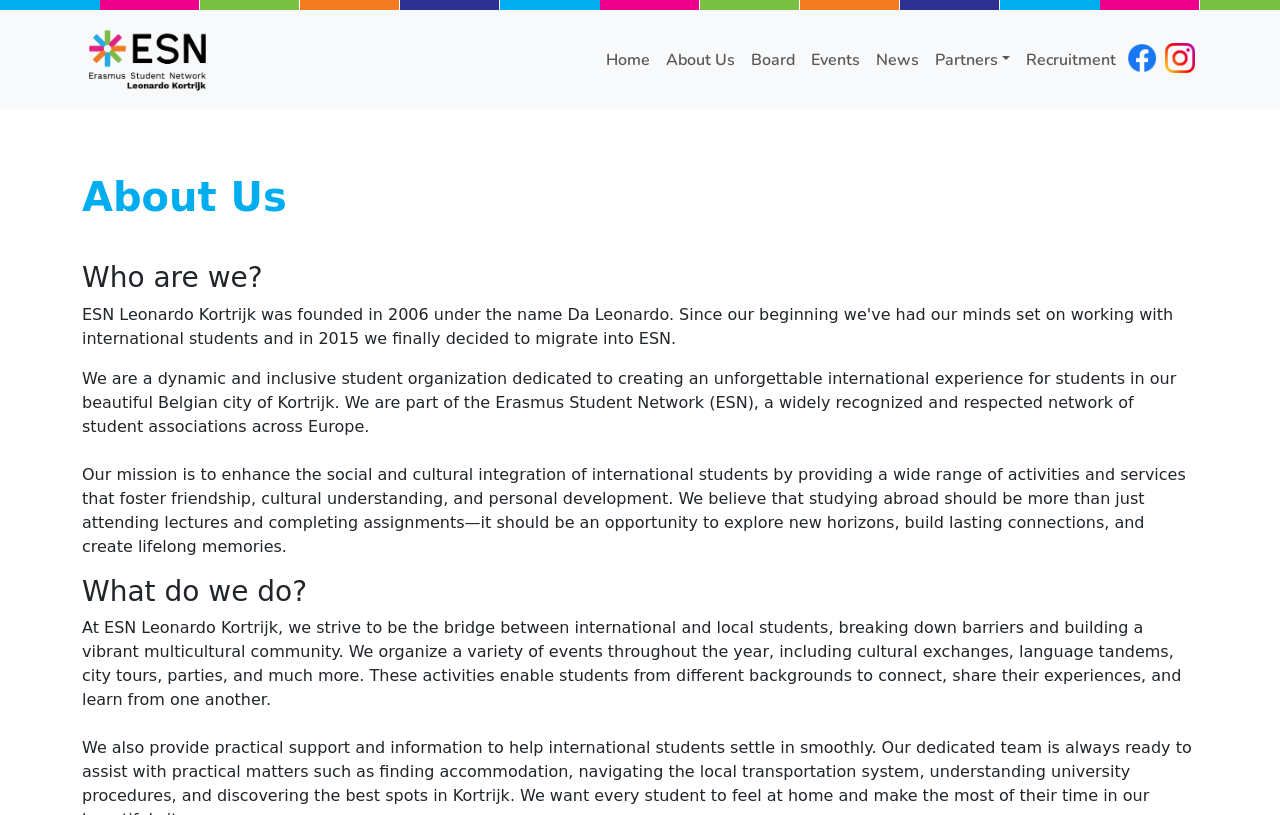What type of events does ESN Leonardo Kortrijk organize?
Using the image as a reference, give an elaborate response to the question.

The types of events organized by ESN Leonardo Kortrijk can be found in the paragraph that starts with 'At ESN Leonardo Kortrijk, we strive to...'. The events mentioned include cultural exchanges, language tandems, city tours, parties, and much more.